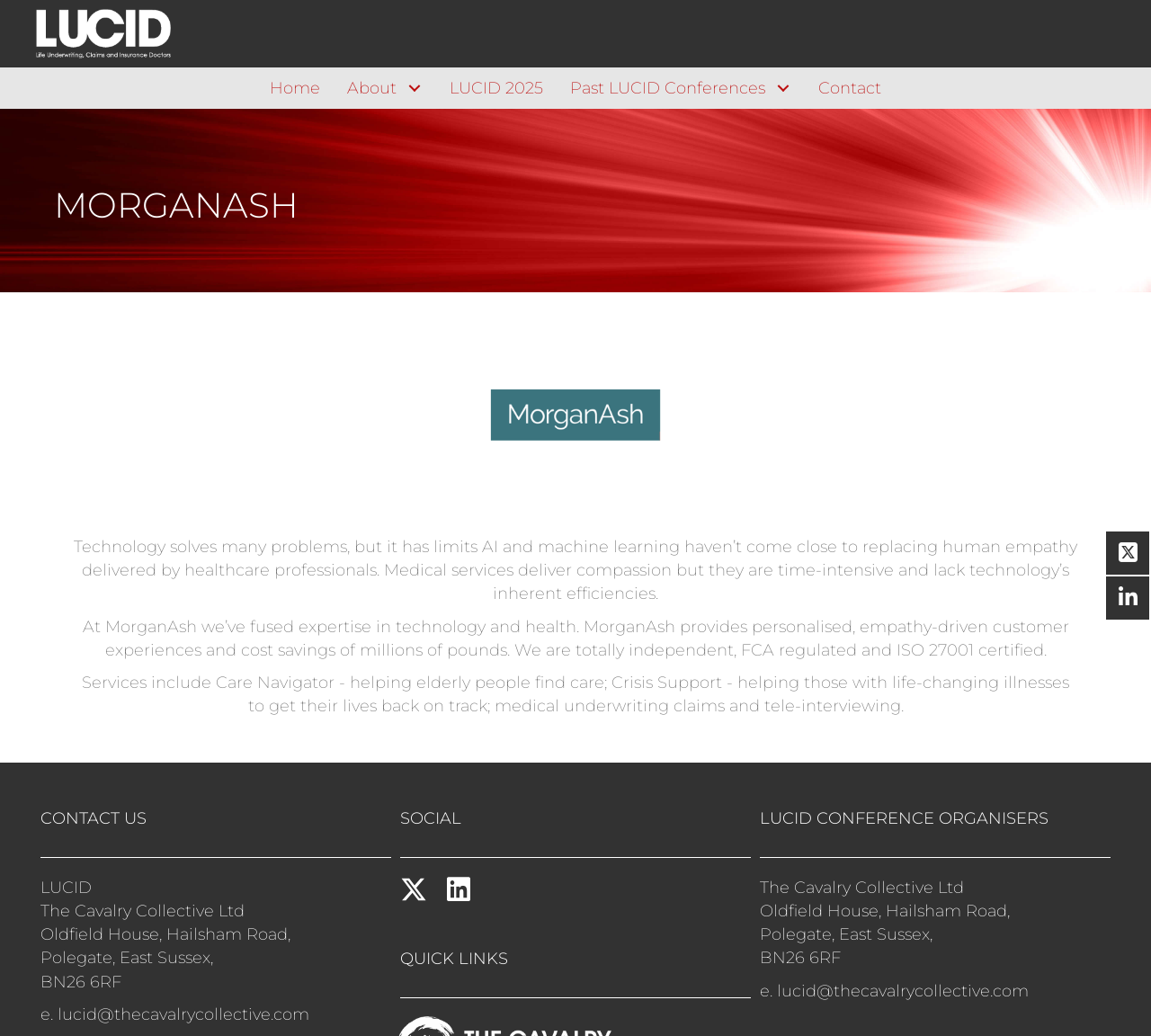Determine the bounding box coordinates of the clickable region to follow the instruction: "search for something".

None